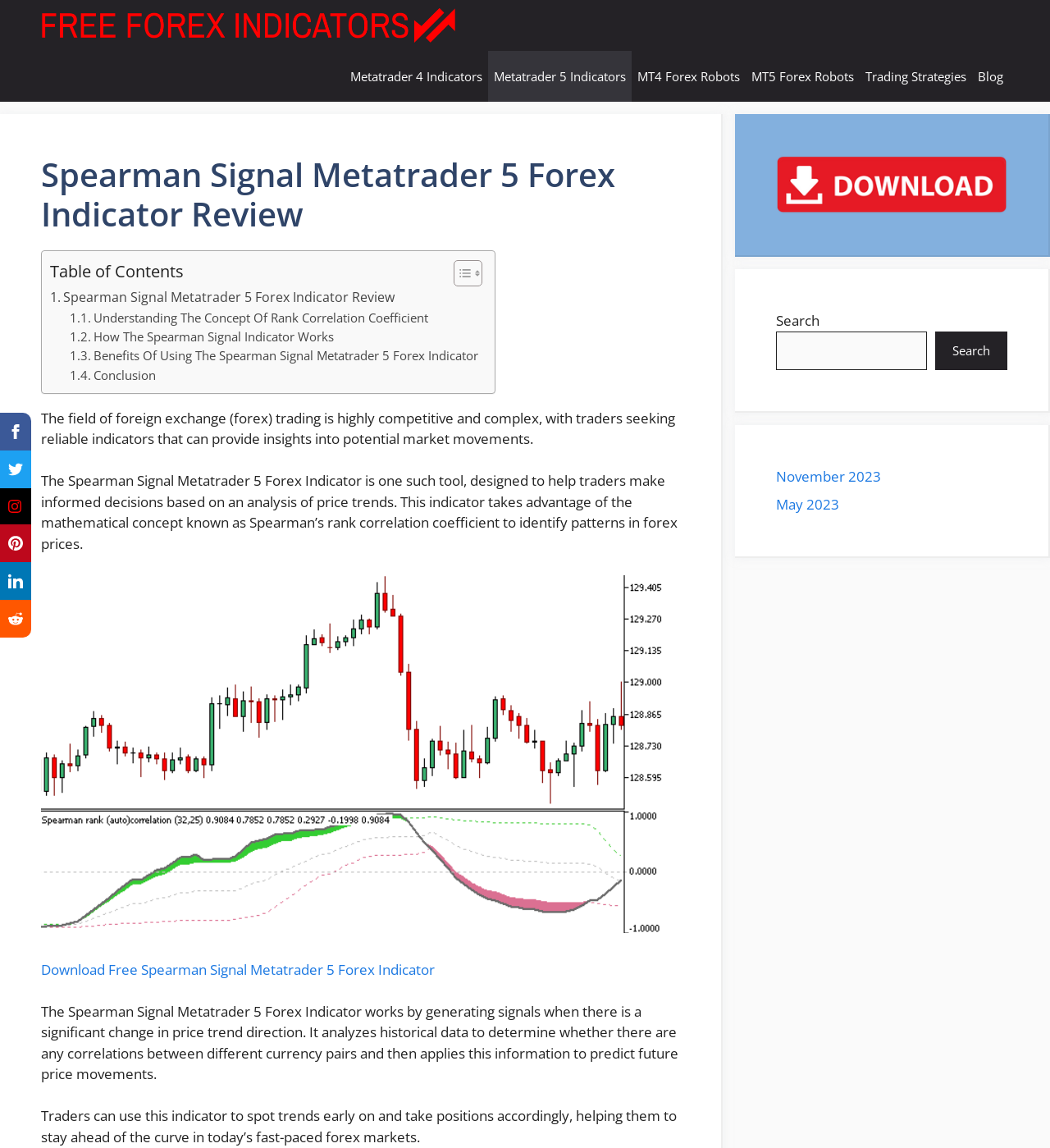Please identify the bounding box coordinates of the element's region that should be clicked to execute the following instruction: "Click on the 'Free Forex Indicators' link". The bounding box coordinates must be four float numbers between 0 and 1, i.e., [left, top, right, bottom].

[0.039, 0.0, 0.434, 0.044]